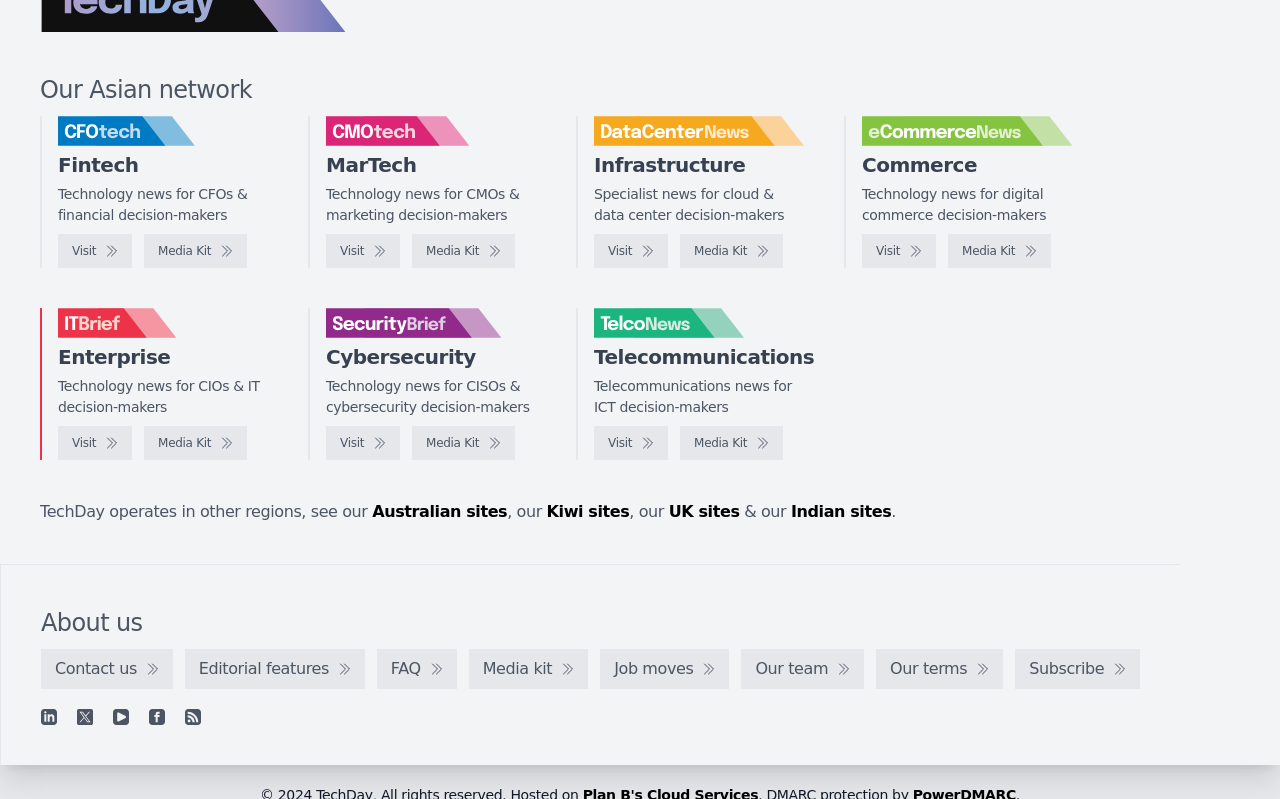From the image, can you give a detailed response to the question below:
What is the category of news for CMOs?

I found the category of news for CMOs by looking at the text next to the CMOtech logo, which says 'MarTech'.